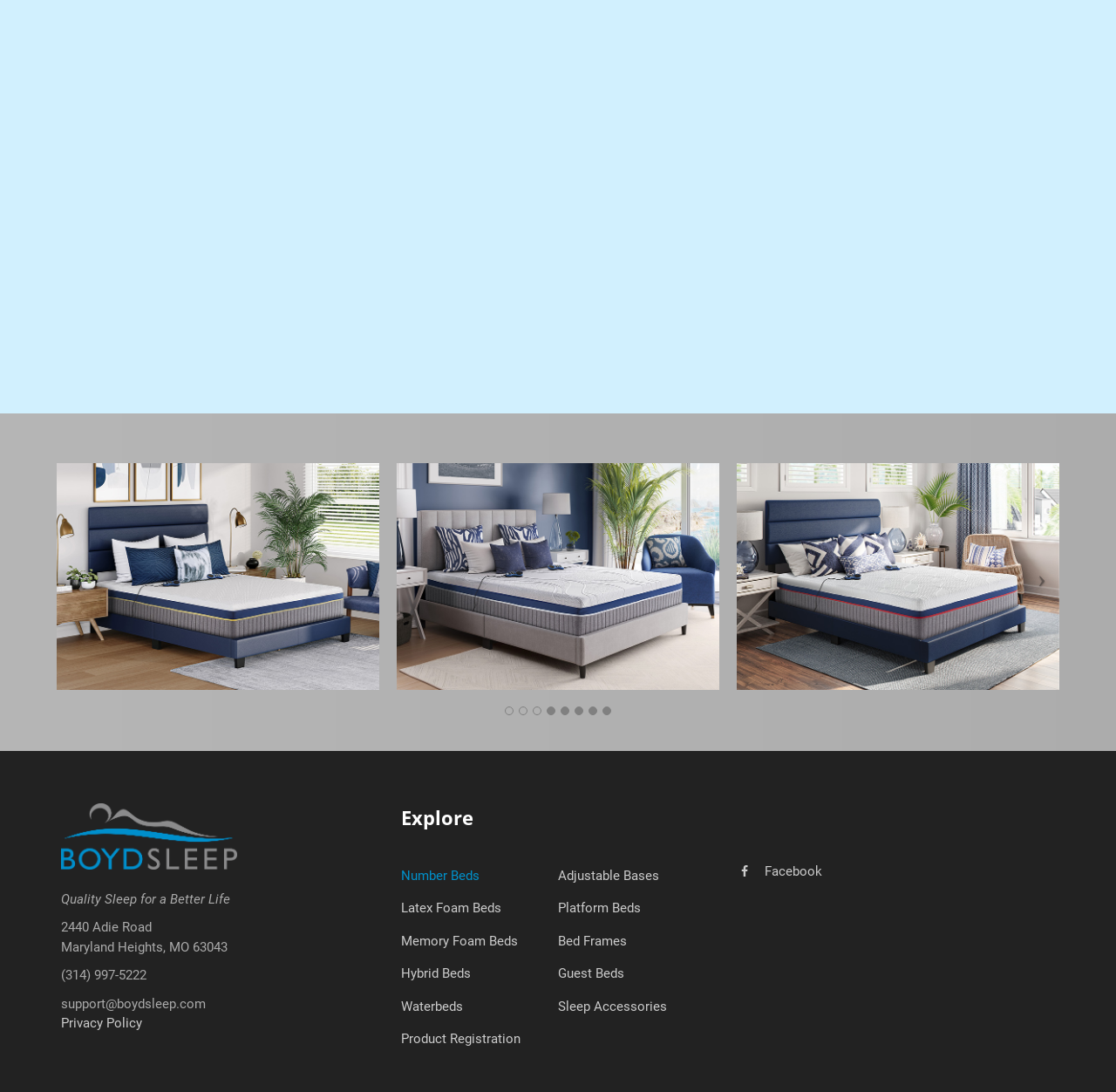Determine the coordinates of the bounding box for the clickable area needed to execute this instruction: "Click the Facebook link".

[0.664, 0.791, 0.737, 0.805]